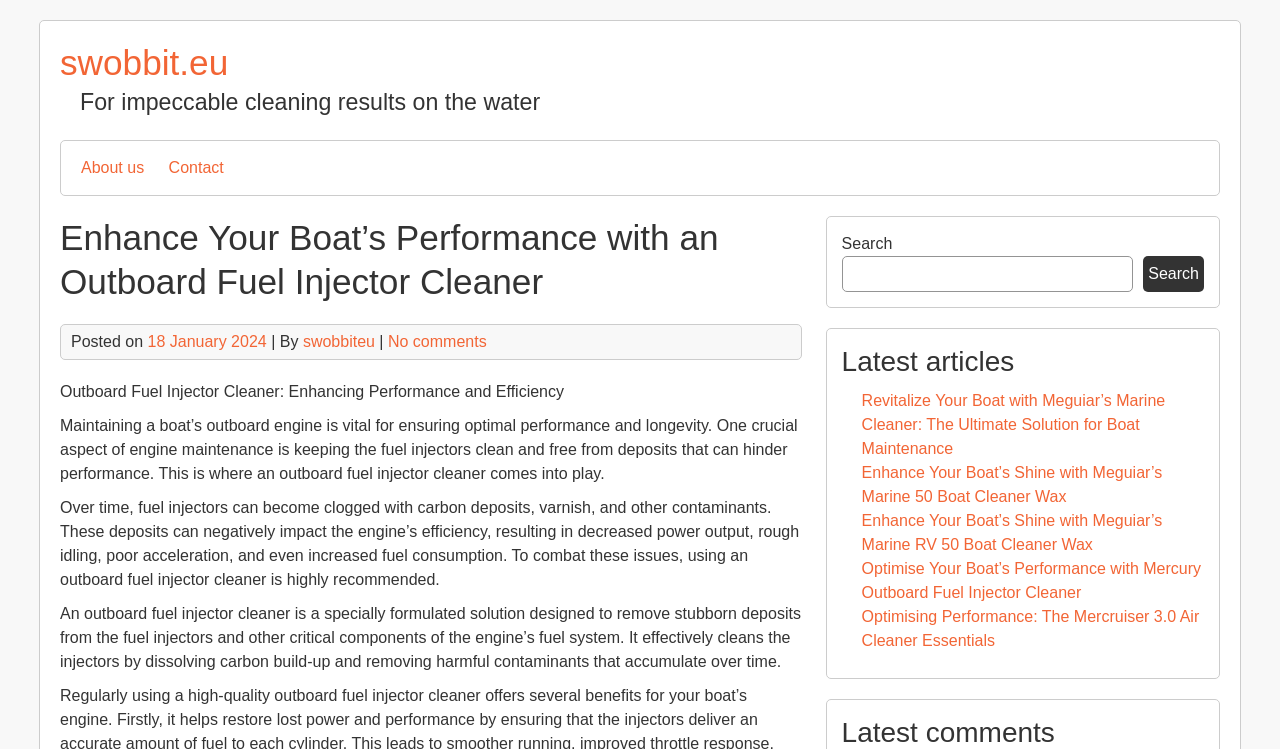Locate the bounding box coordinates of the element to click to perform the following action: 'Read the article 'Revitalize Your Boat with Meguiar’s Marine Cleaner: The Ultimate Solution for Boat Maintenance''. The coordinates should be given as four float values between 0 and 1, in the form of [left, top, right, bottom].

[0.673, 0.523, 0.91, 0.61]